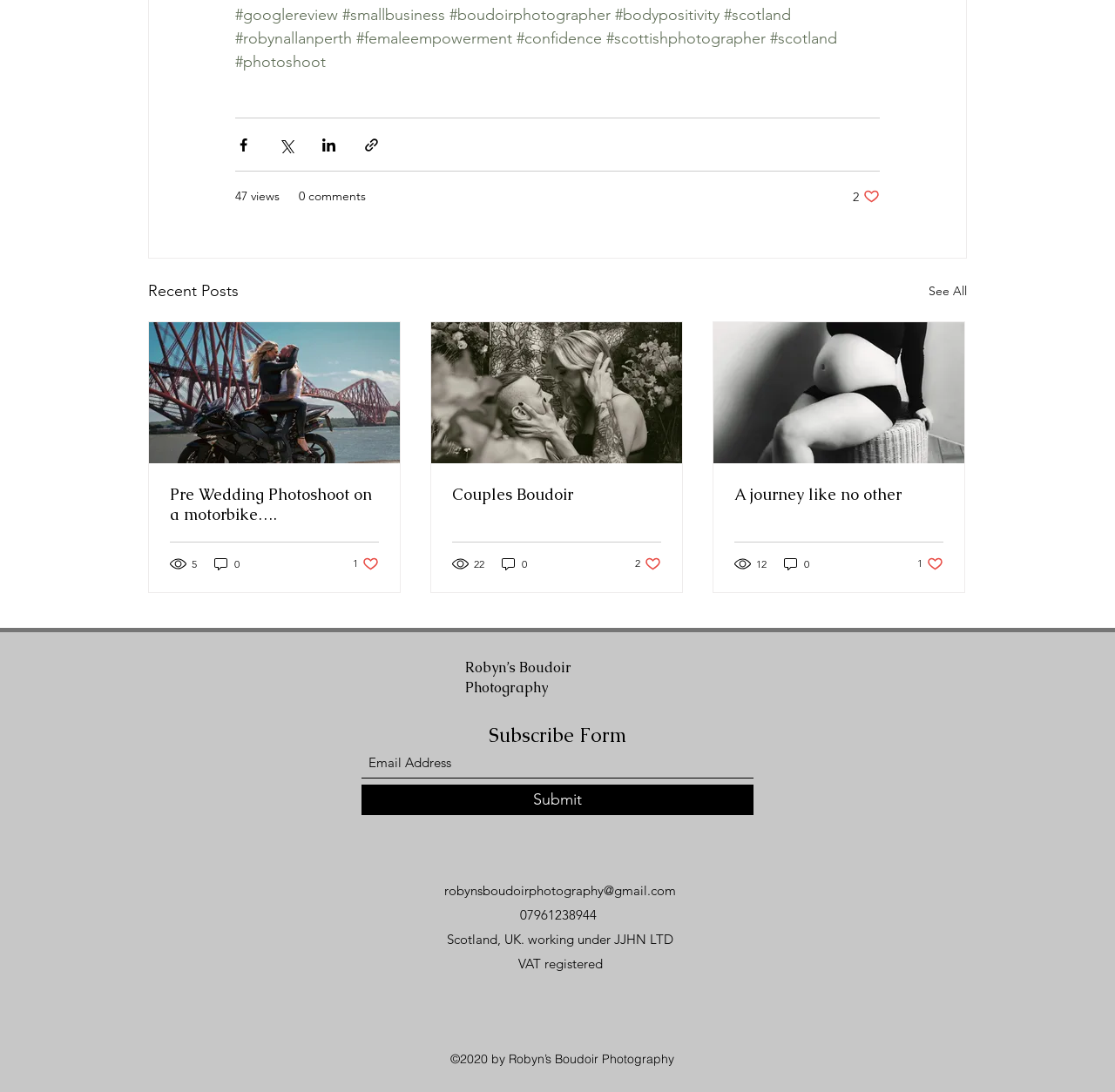What is the photographer's name?
Relying on the image, give a concise answer in one word or a brief phrase.

Robyn